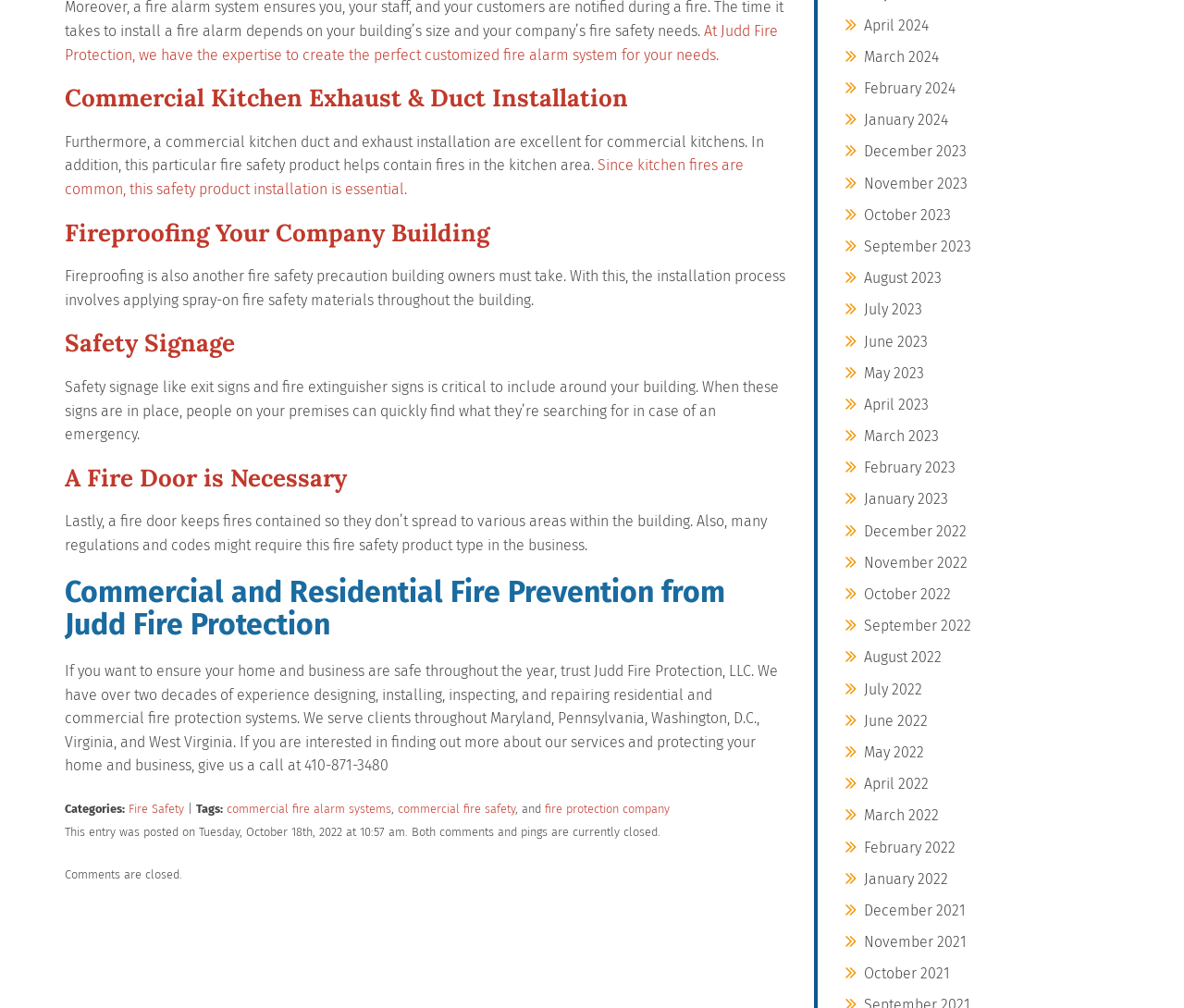Provide a brief response to the question using a single word or phrase: 
How many regions does Judd Fire Protection serve?

5